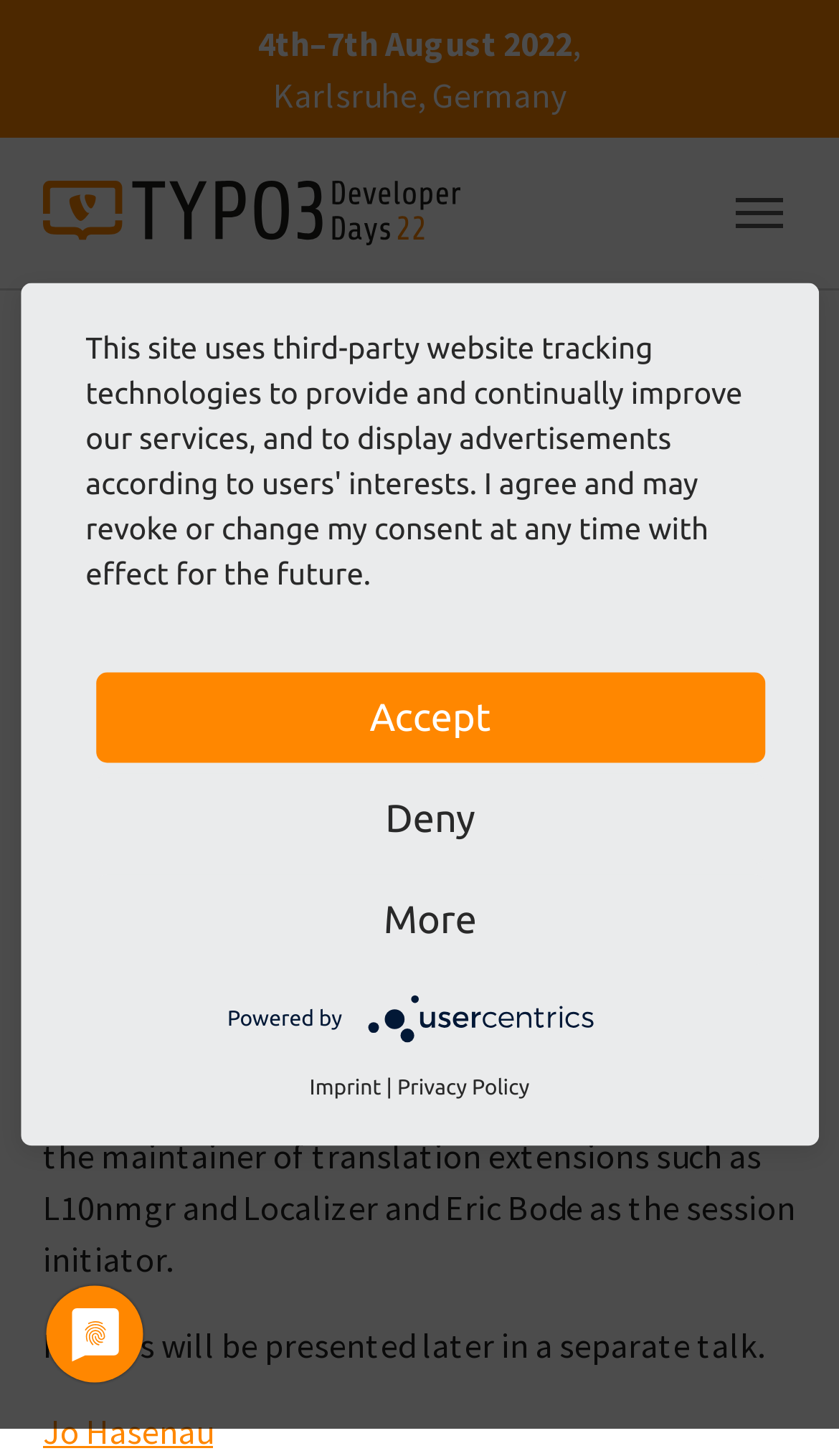Respond to the question below with a single word or phrase:
What will happen to the results of the workshop?

They will be presented later in a separate talk